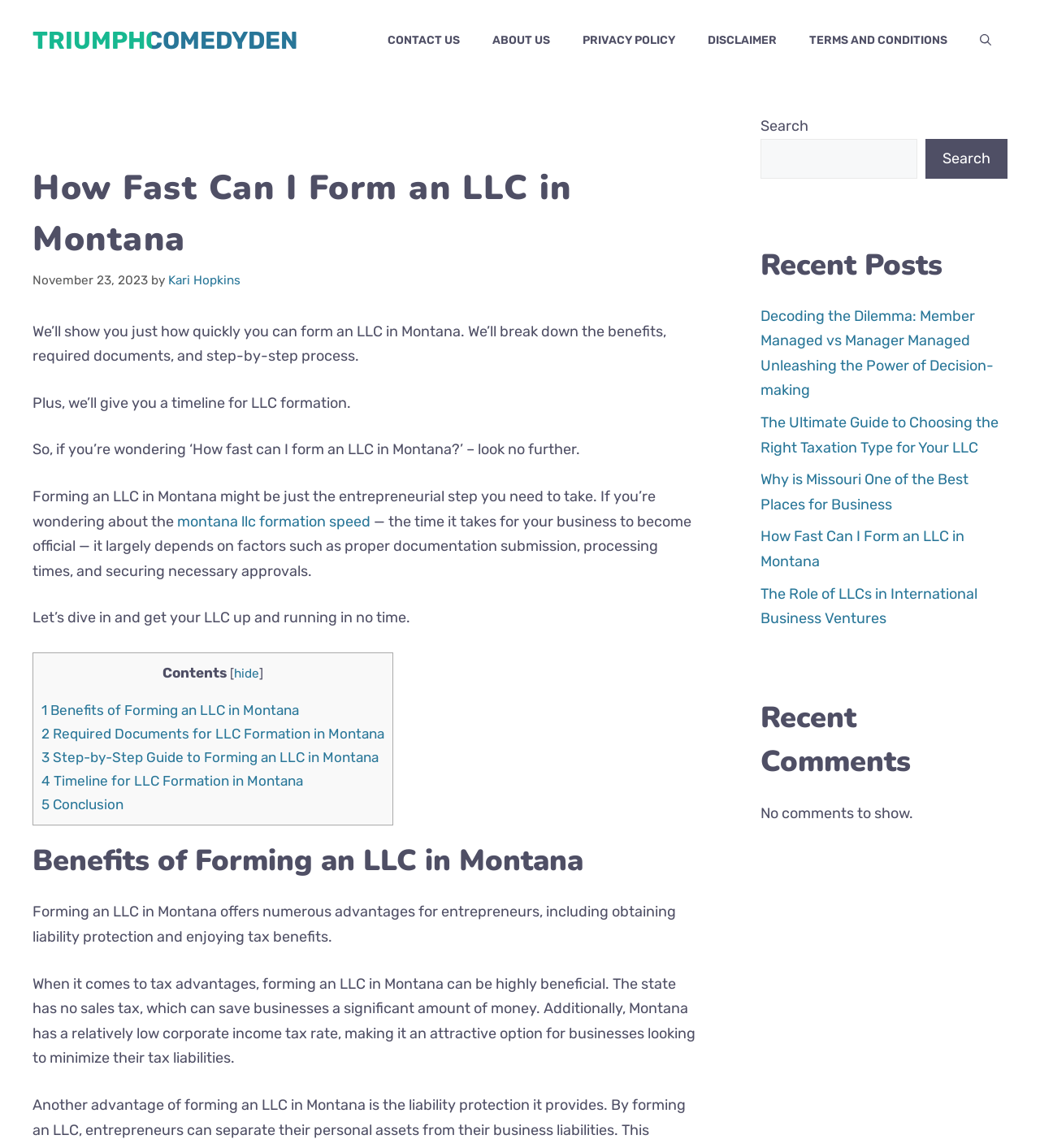Could you determine the bounding box coordinates of the clickable element to complete the instruction: "Click the 'CONTACT US' link"? Provide the coordinates as four float numbers between 0 and 1, i.e., [left, top, right, bottom].

[0.357, 0.014, 0.458, 0.057]